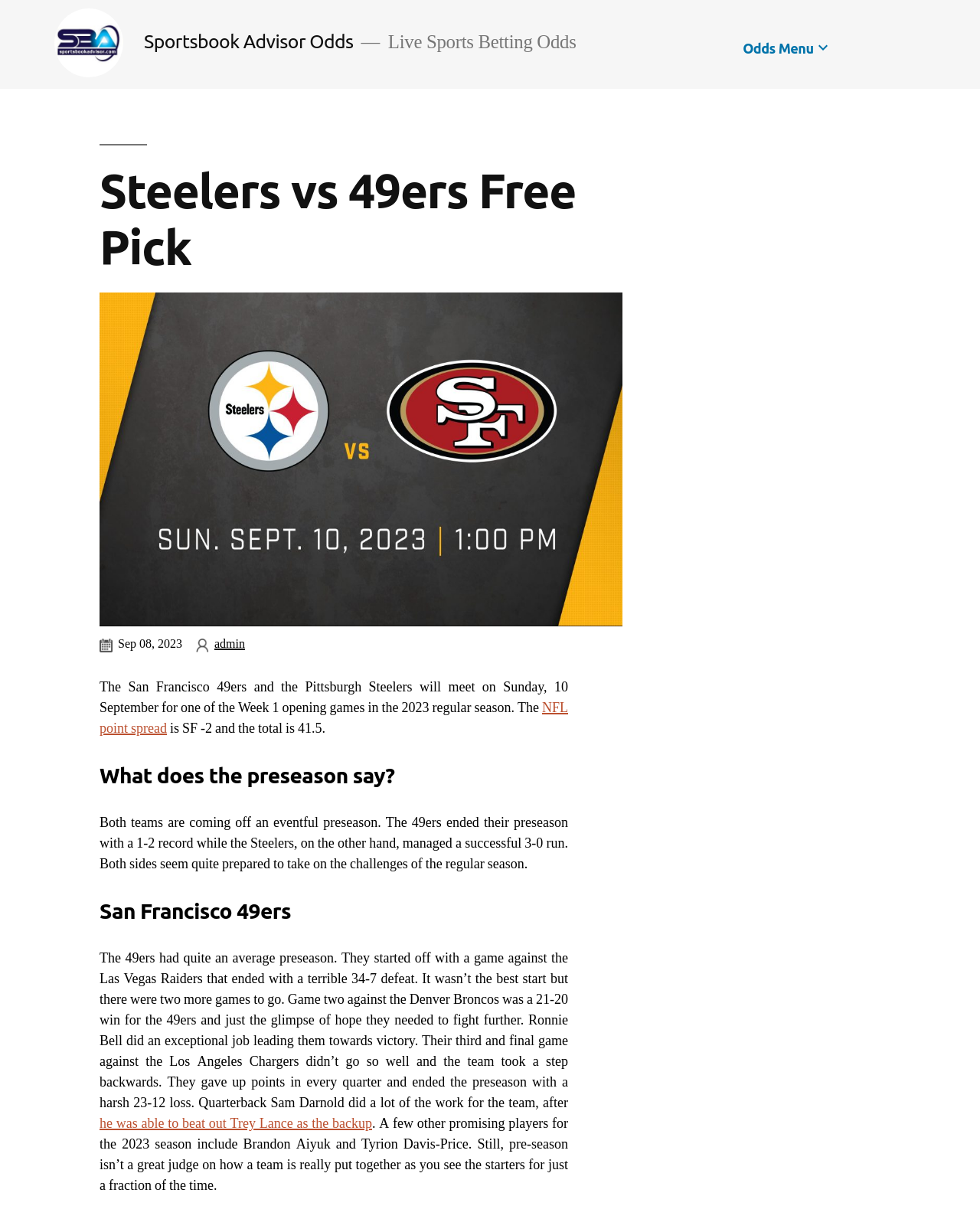Refer to the screenshot and give an in-depth answer to this question: What is the date of the Steelers vs 49ers game?

I found the date of the game by looking at the calendar icon and the text next to it, which says 'Sep 08, 2023'.